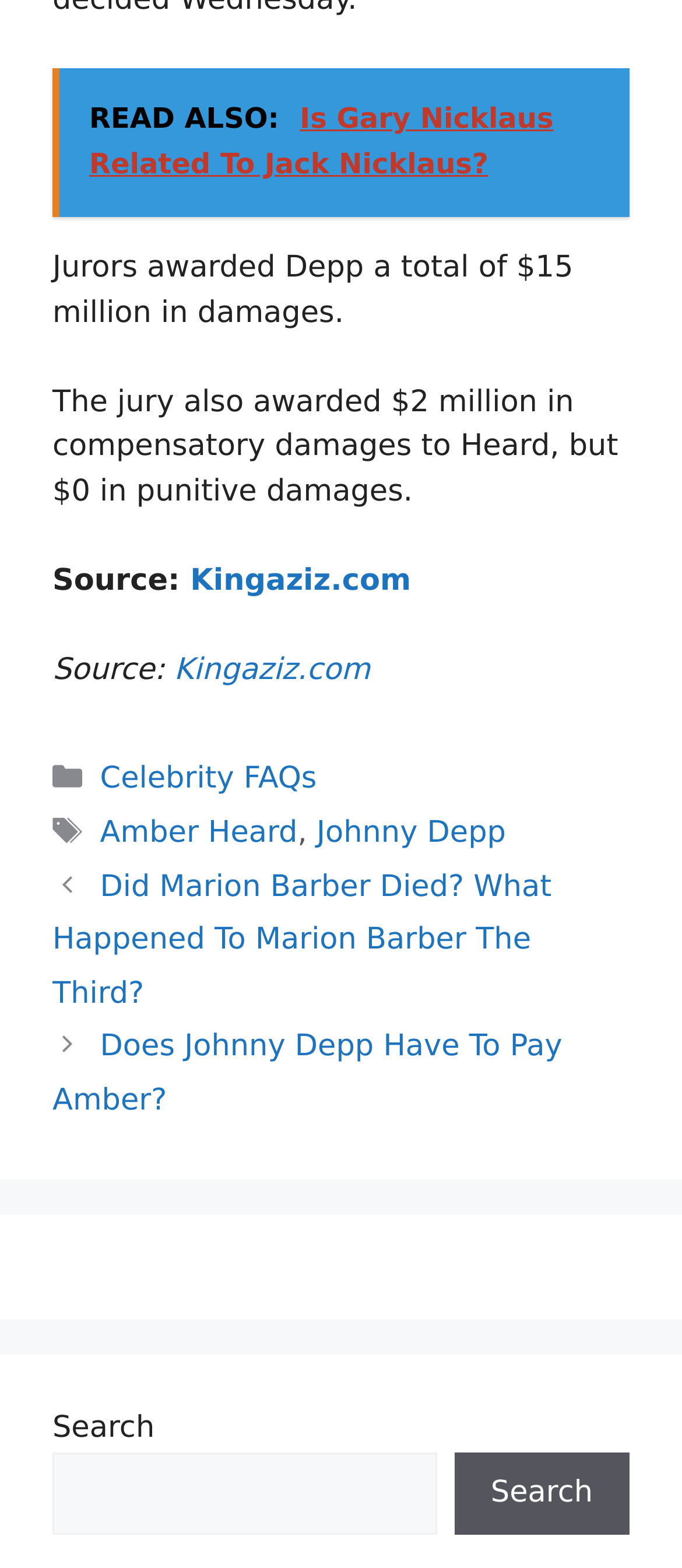Using the format (top-left x, top-left y, bottom-right x, bottom-right y), and given the element description, identify the bounding box coordinates within the screenshot: Search

[0.666, 0.926, 0.923, 0.979]